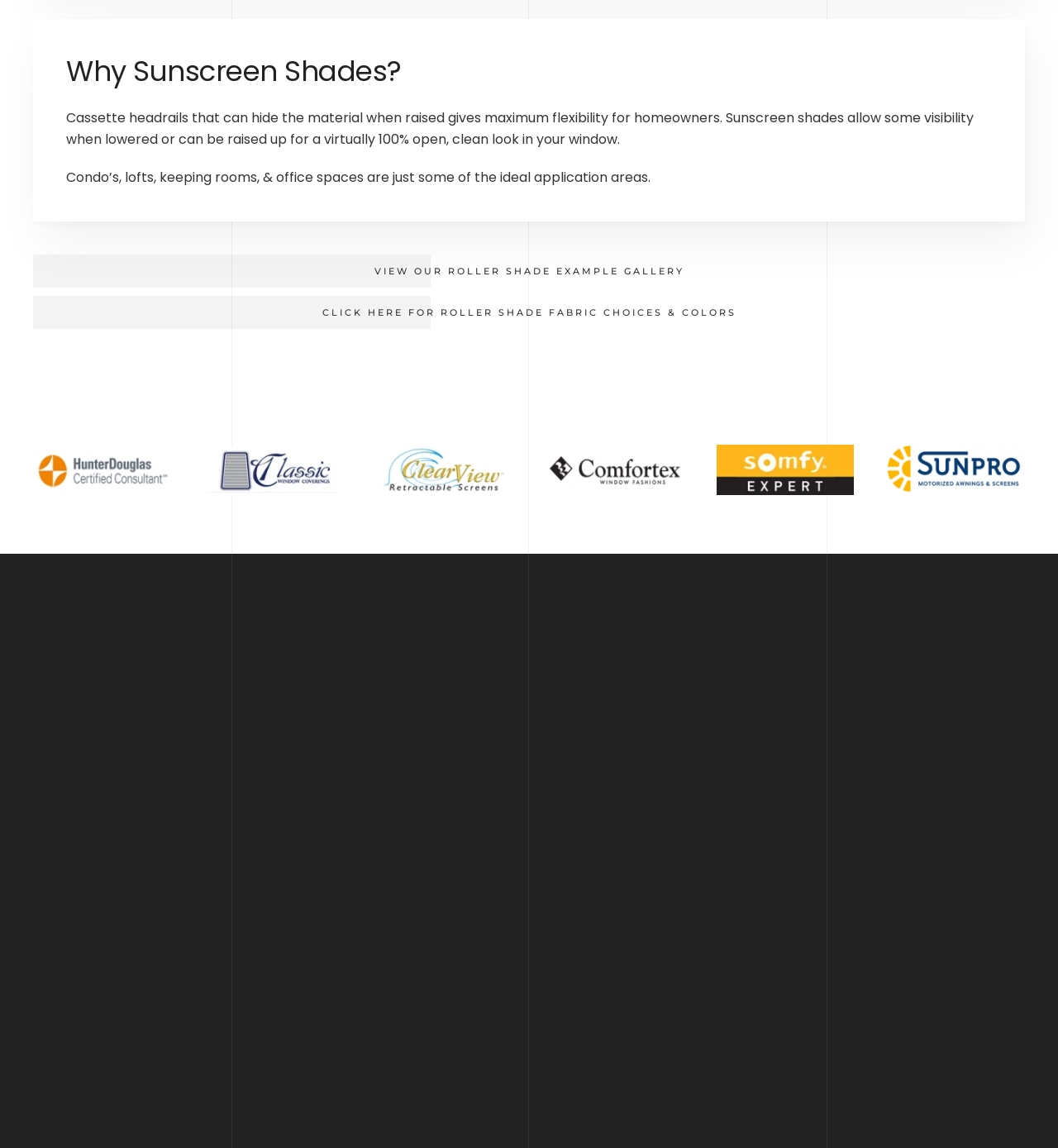What is the contact information for Peachtree Blinds of Atlanta?
Examine the webpage screenshot and provide an in-depth answer to the question.

The webpage provides the contact information for Peachtree Blinds of Atlanta, including the address '4825 GA-9 #400 ALPHARETTA, GA 30004' and the phone number '(770) 664-0027', which can be found in the links and images on the webpage.